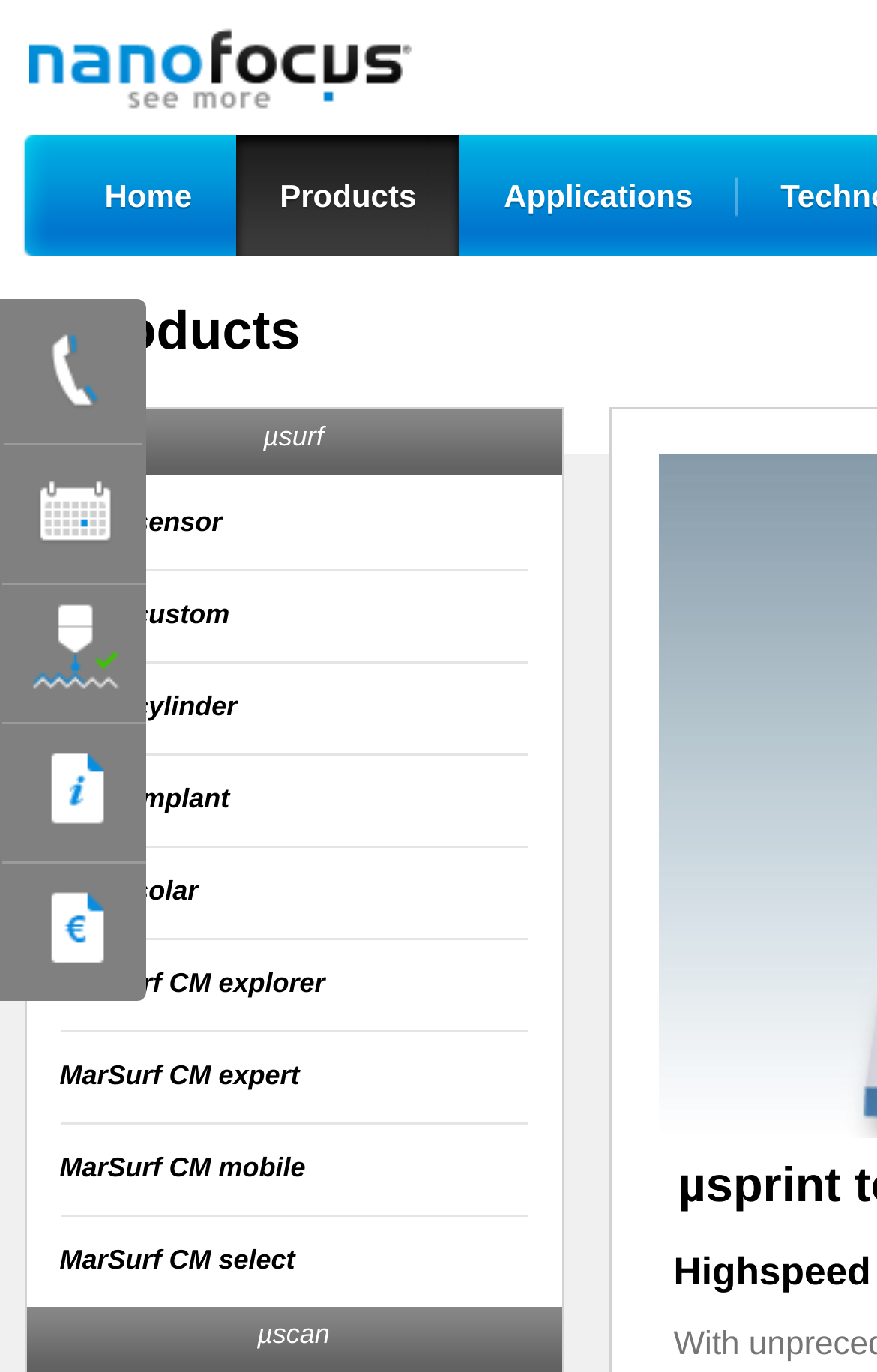How many navigation links are at the top?
From the image, provide a succinct answer in one word or a short phrase.

3